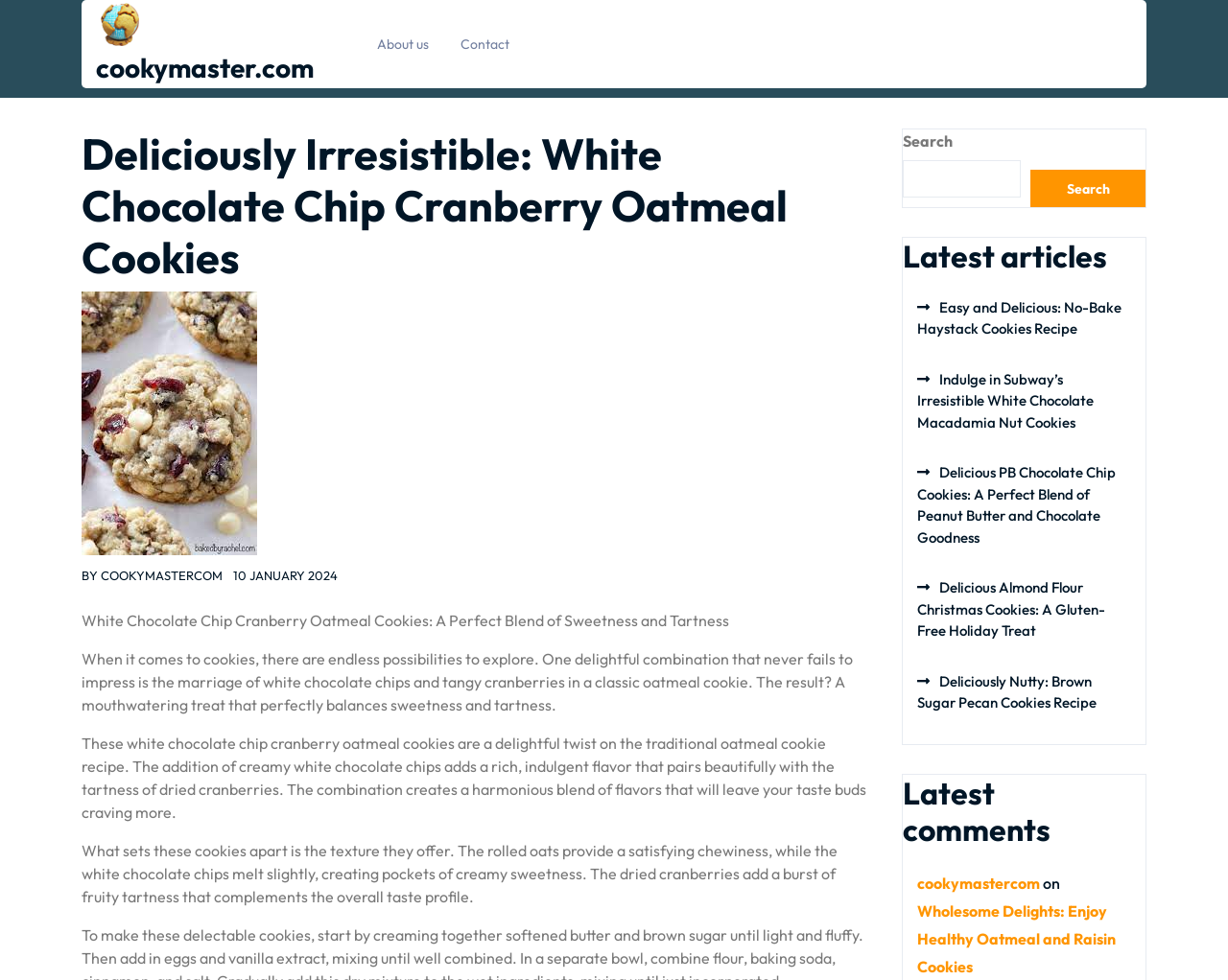Answer the following query with a single word or phrase:
What type of content is listed under 'Latest articles'?

Cookie recipes